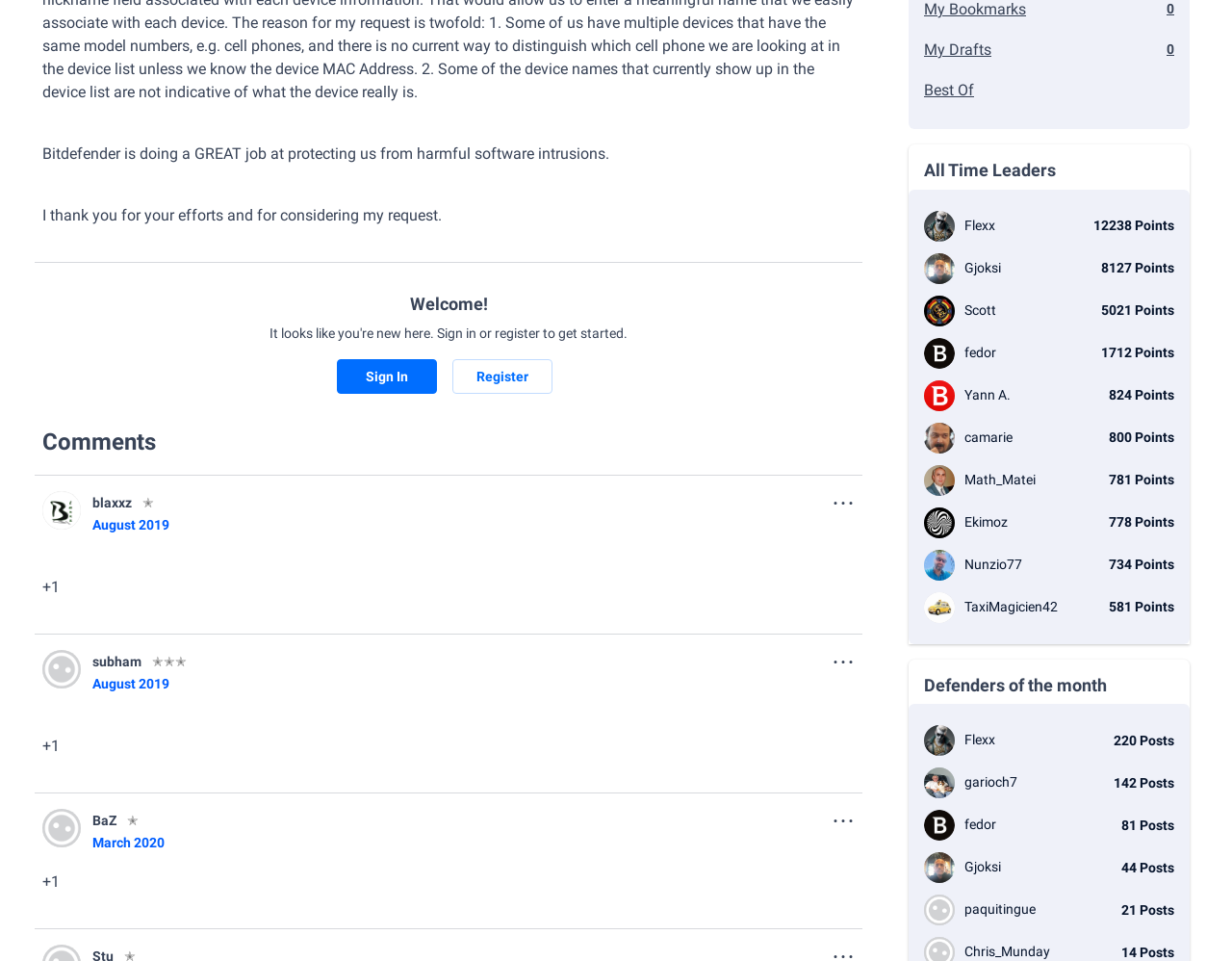For the given element description Register, determine the bounding box coordinates of the UI element. The coordinates should follow the format (top-left x, top-left y, bottom-right x, bottom-right y) and be within the range of 0 to 1.

[0.367, 0.374, 0.448, 0.41]